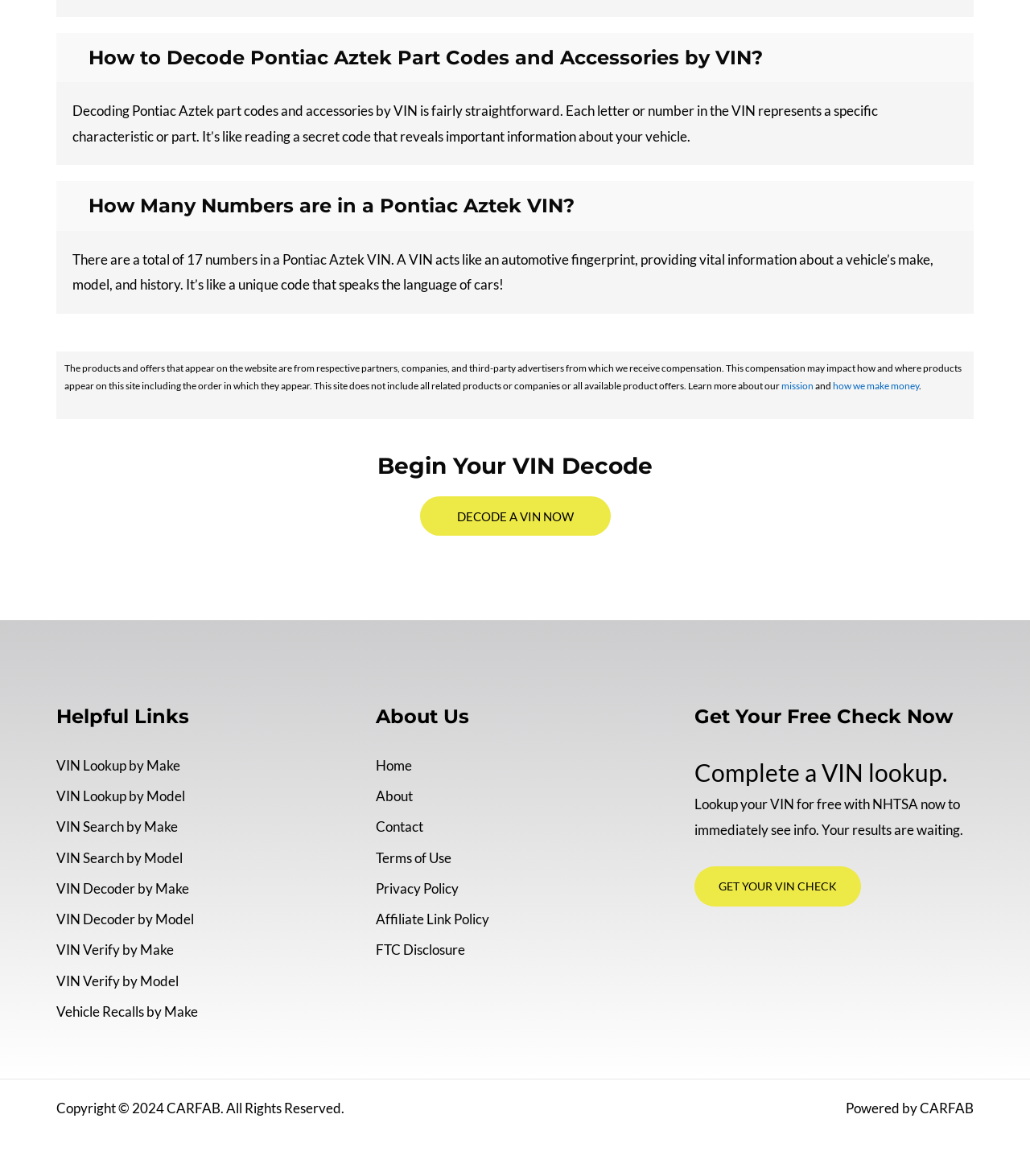Provide the bounding box coordinates in the format (top-left x, top-left y, bottom-right x, bottom-right y). All values are floating point numbers between 0 and 1. Determine the bounding box coordinate of the UI element described as: Terms of Use

[0.365, 0.722, 0.438, 0.736]